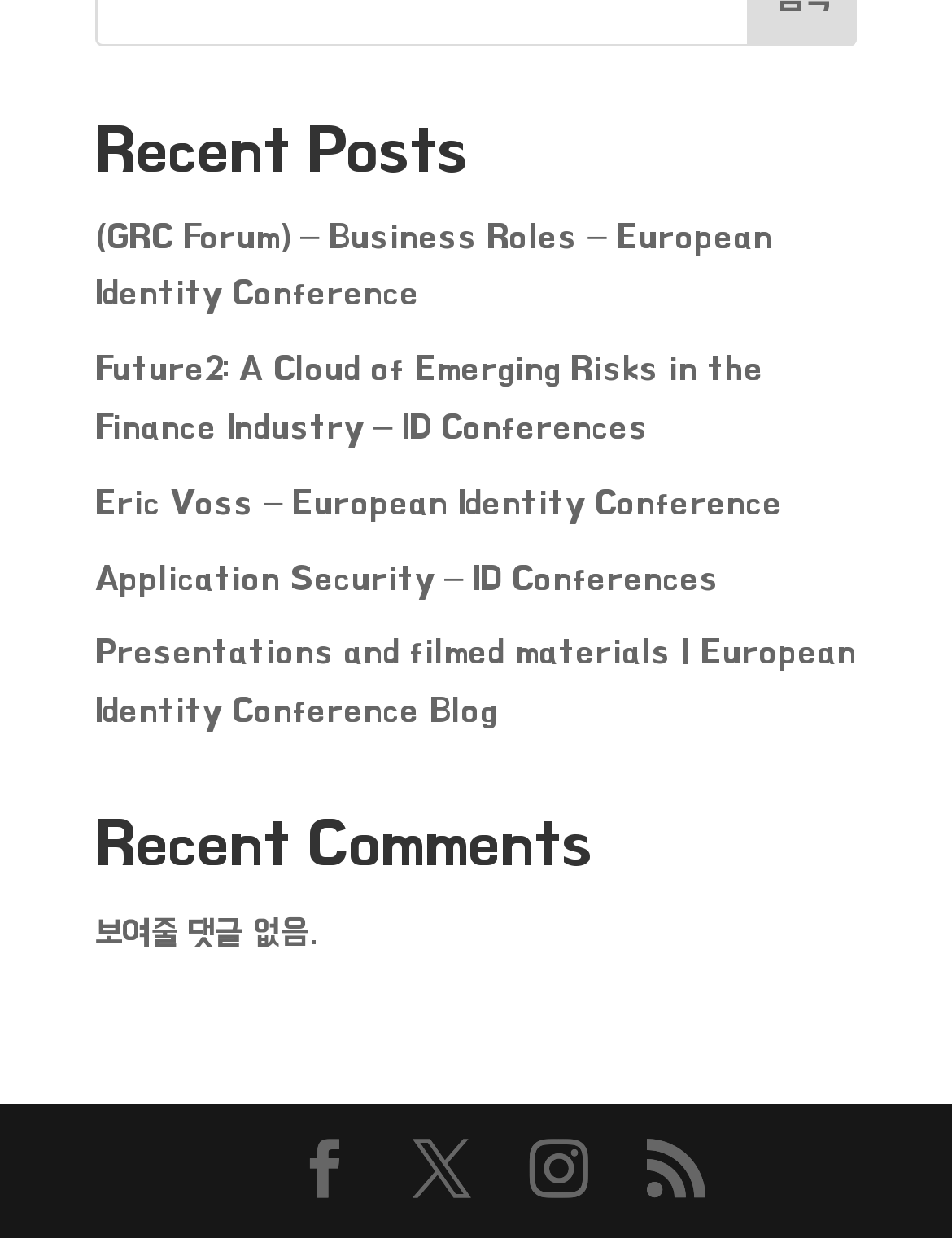Determine the bounding box coordinates for the area you should click to complete the following instruction: "check recent comments".

[0.1, 0.657, 0.9, 0.728]